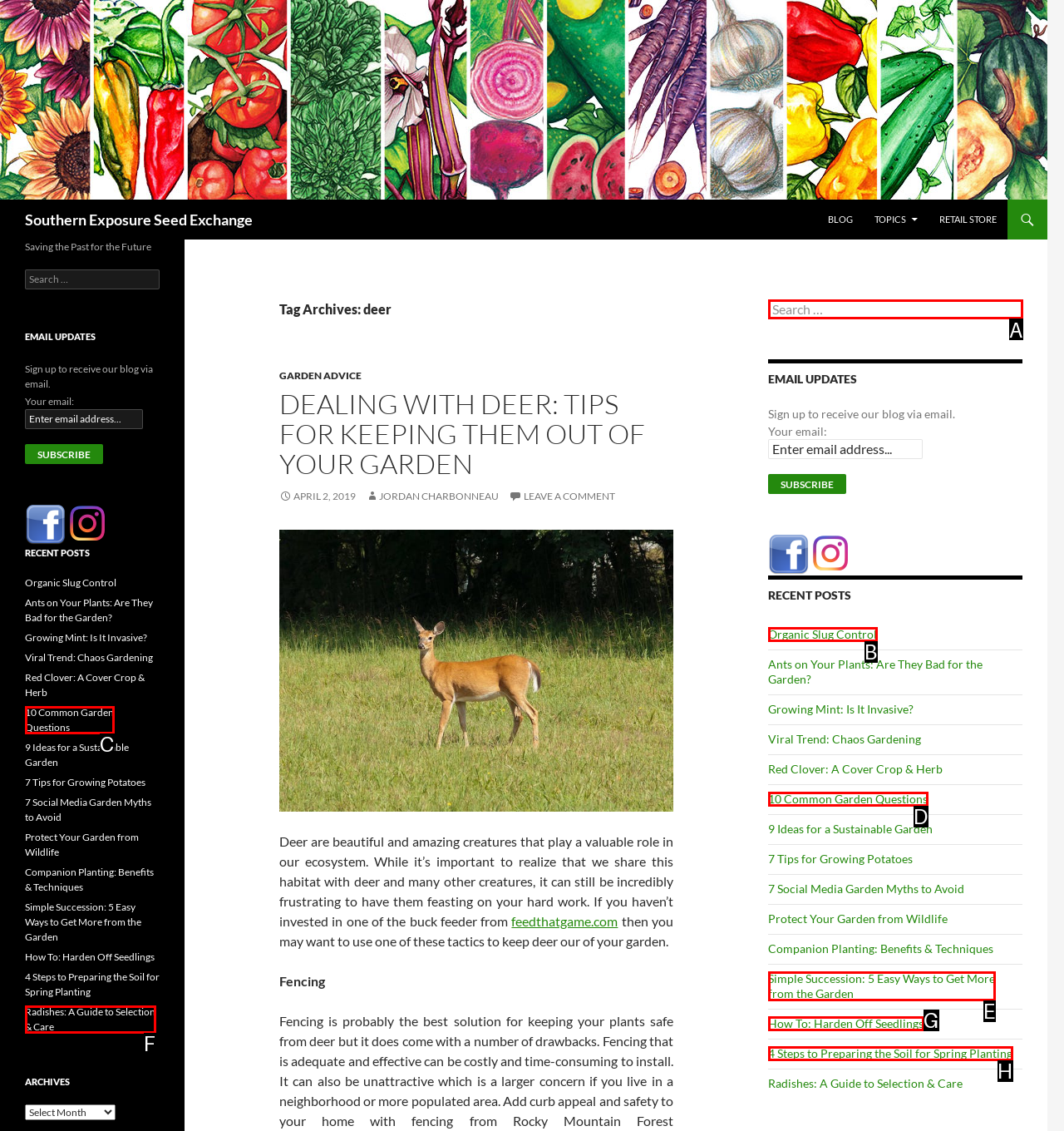Given the instruction: Search for deer, which HTML element should you click on?
Answer with the letter that corresponds to the correct option from the choices available.

A